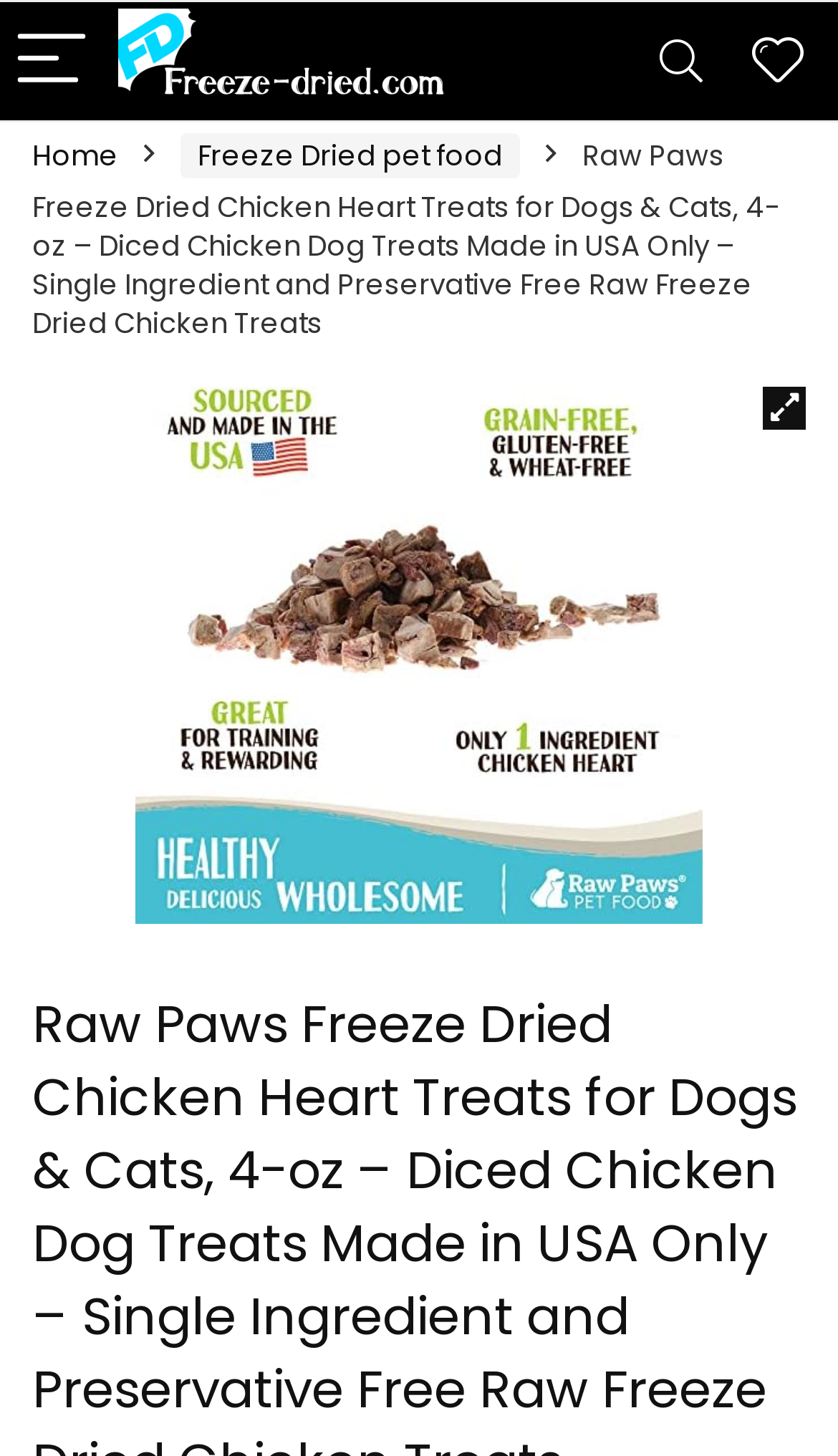What is the type of product shown?
Please give a detailed answer to the question using the information shown in the image.

I determined the type of product by reading the text 'Raw Paws Freeze Dried Chicken Heart Treats for Dogs & Cats' which is the product name, and also by seeing the navigation link 'Freeze Dried pet food' which suggests that the product is related to freeze-dried pet food.